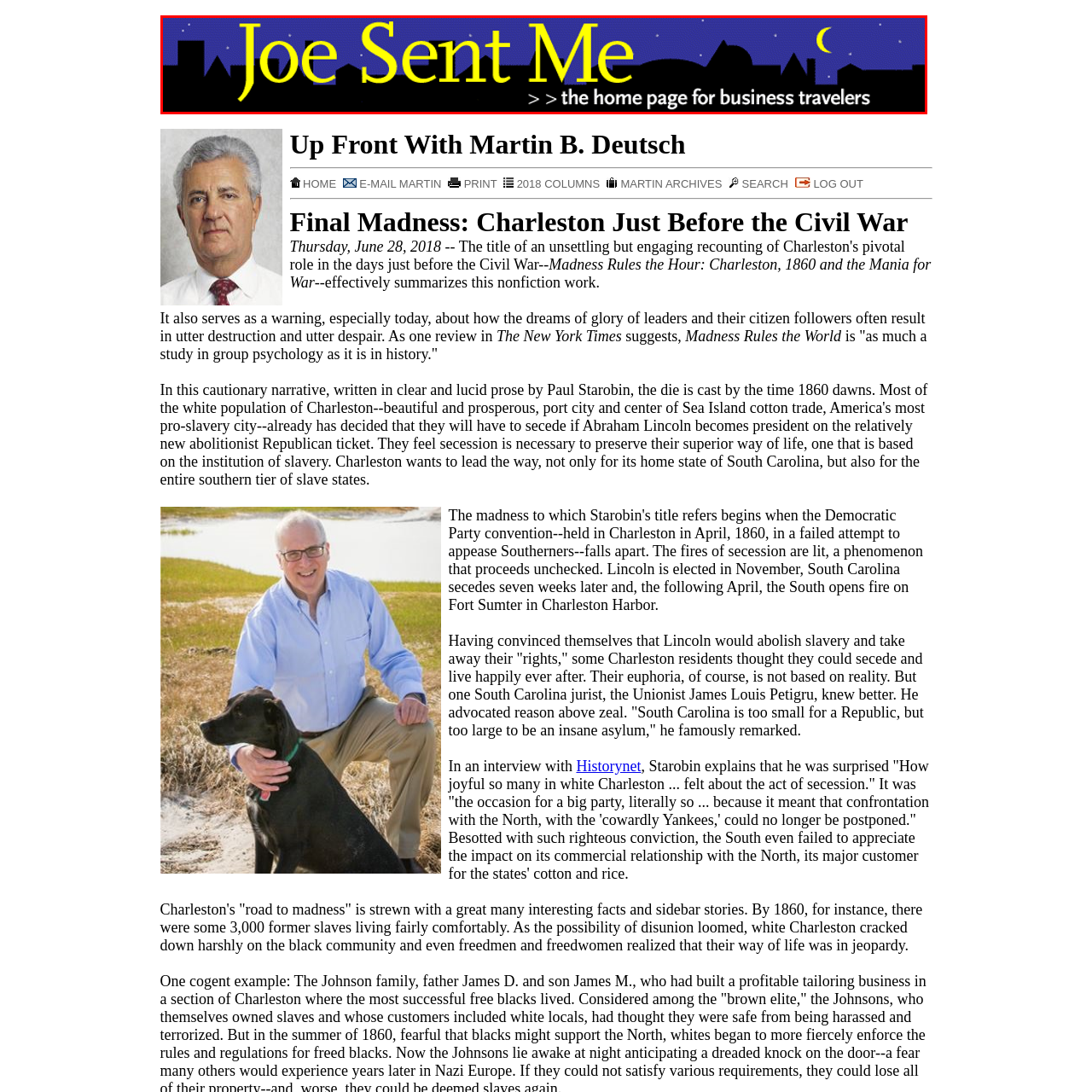Direct your attention to the area enclosed by the green rectangle and deliver a comprehensive answer to the subsequent question, using the image as your reference: 
What is the purpose of the website?

The tagline '>> the home page for business travelers' explicitly states the website's focus and purpose, which is to cater to the needs of business travelers, providing them with a resourceful platform for their work-related ventures.